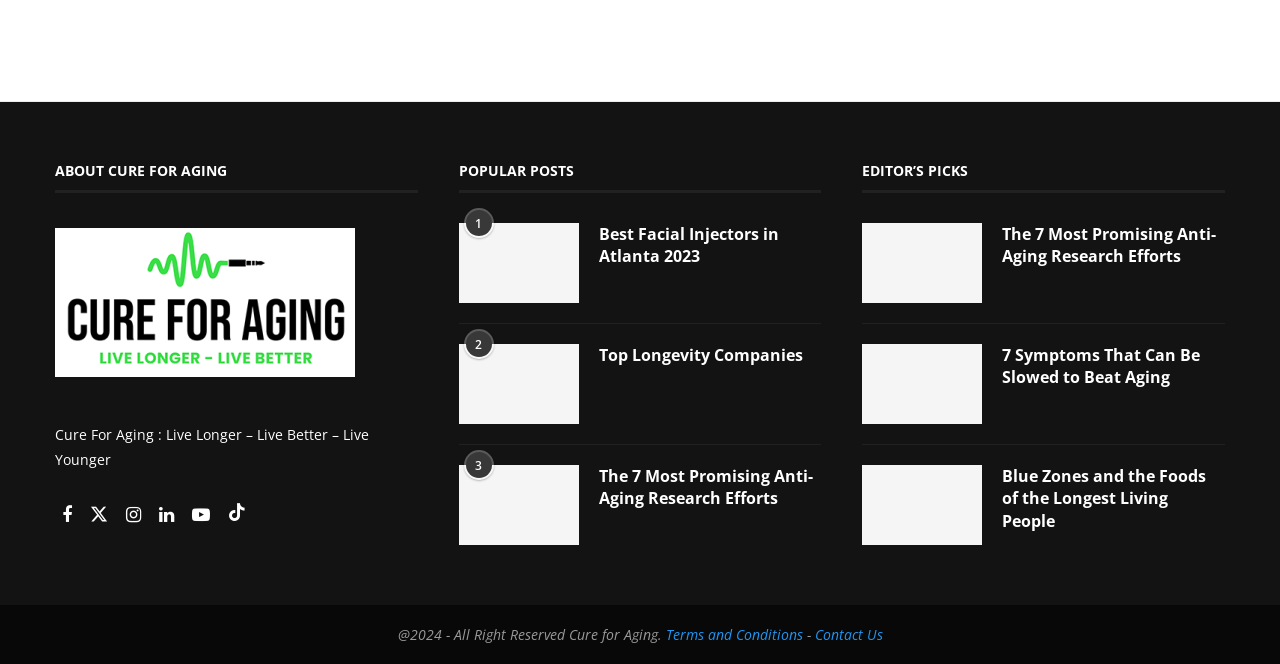Find the bounding box coordinates of the clickable area that will achieve the following instruction: "Read the book description of 'THE KILLING BY DAVID HEWSON'".

None